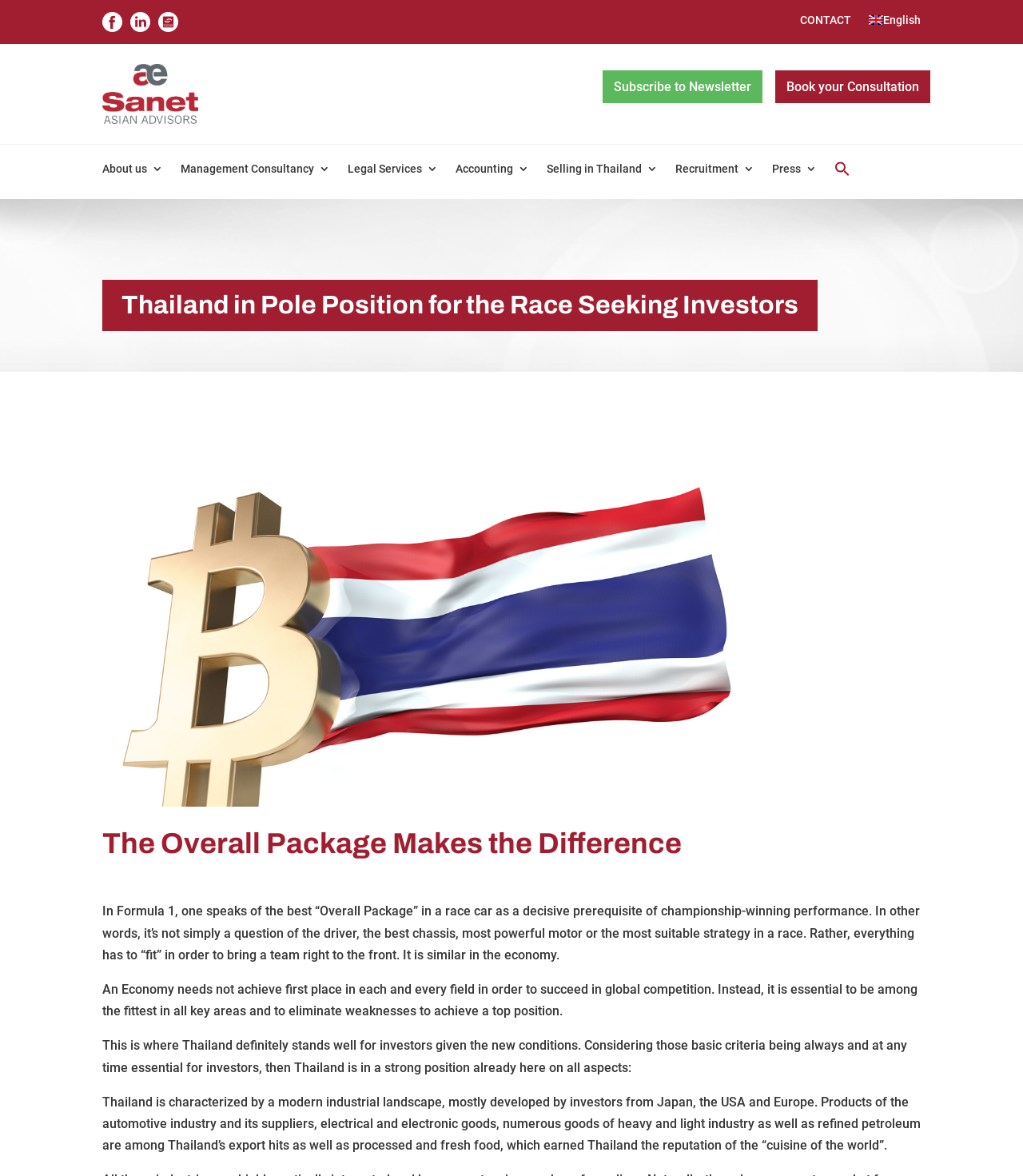Find the bounding box coordinates of the area that needs to be clicked in order to achieve the following instruction: "View Safari Packages". The coordinates should be specified as four float numbers between 0 and 1, i.e., [left, top, right, bottom].

None